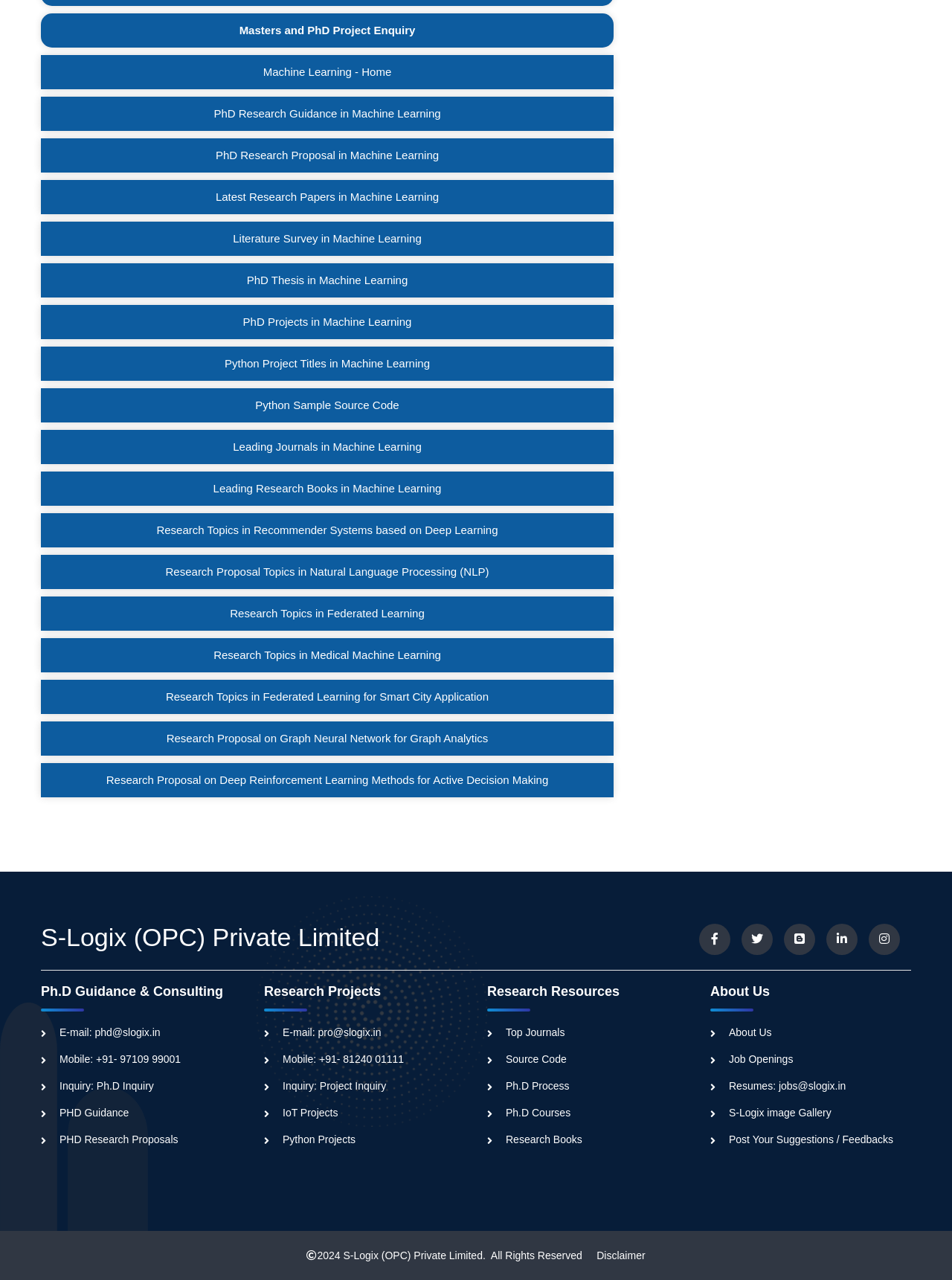Given the element description Ph.D Process, specify the bounding box coordinates of the corresponding UI element in the format (top-left x, top-left y, bottom-right x, bottom-right y). All values must be between 0 and 1.

[0.512, 0.844, 0.598, 0.853]